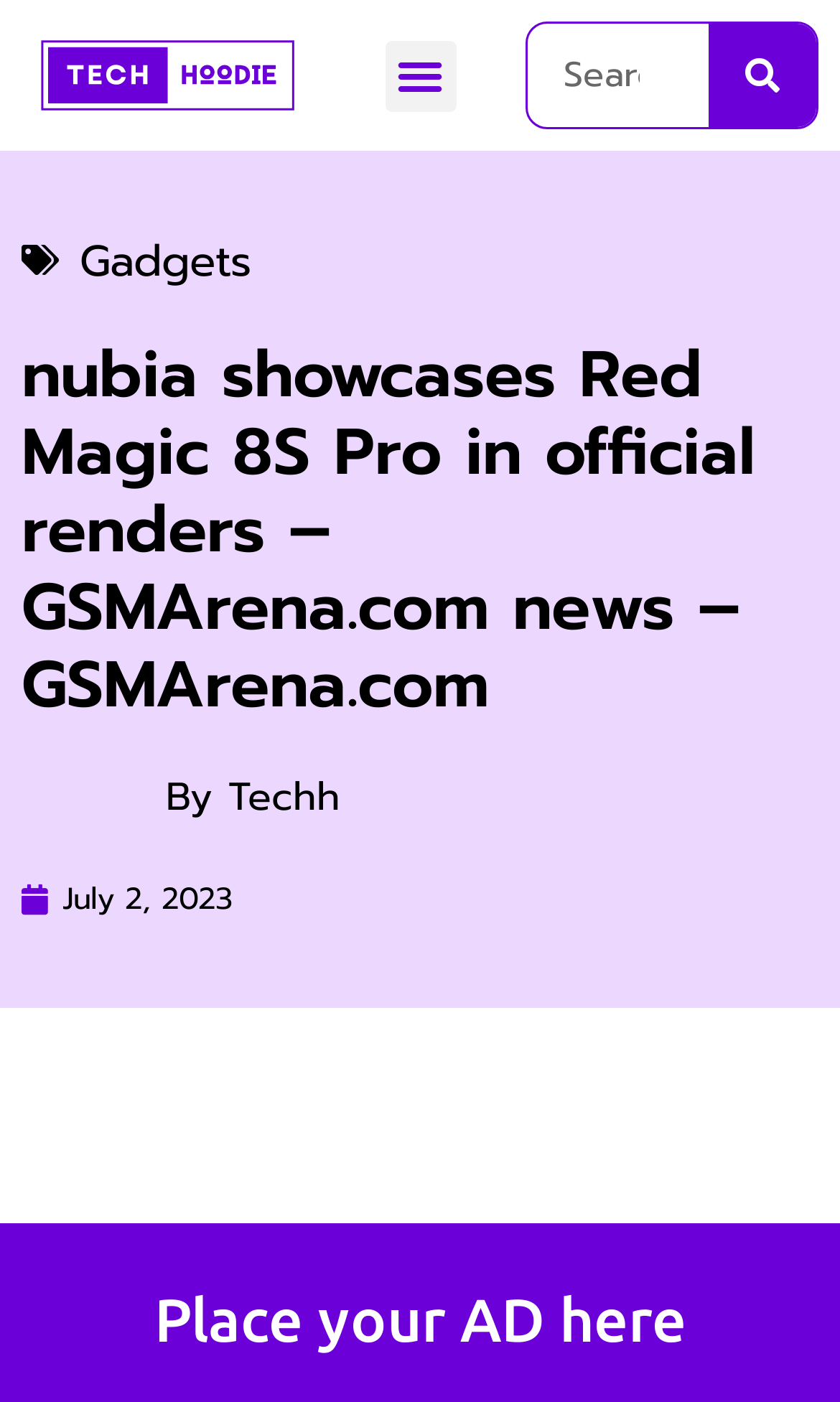Respond with a single word or phrase for the following question: 
How many search boxes are there on this webpage?

1